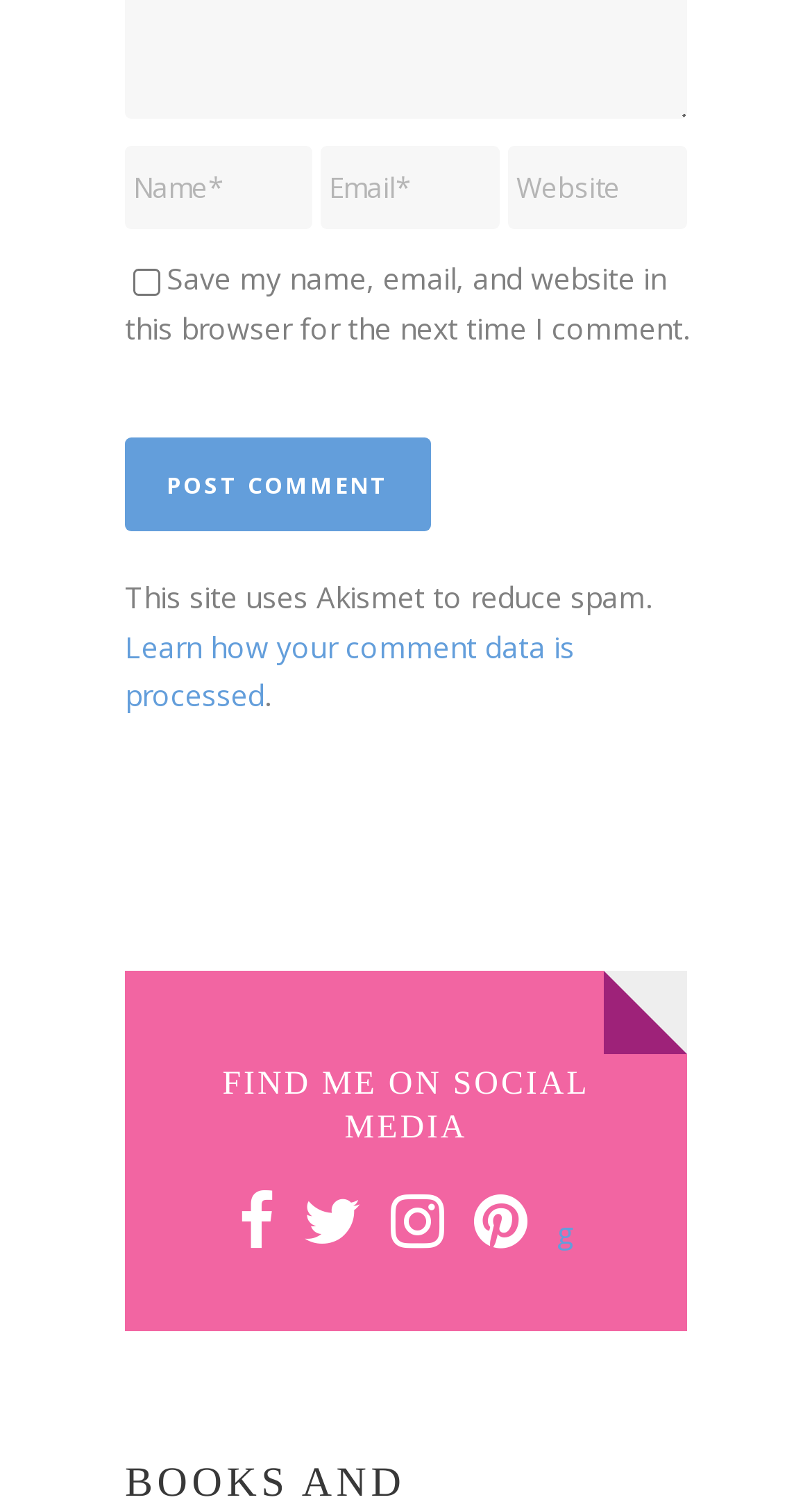Using the webpage screenshot and the element description g, determine the bounding box coordinates. Specify the coordinates in the format (top-left x, top-left y, bottom-right x, bottom-right y) with values ranging from 0 to 1.

[0.686, 0.807, 0.706, 0.833]